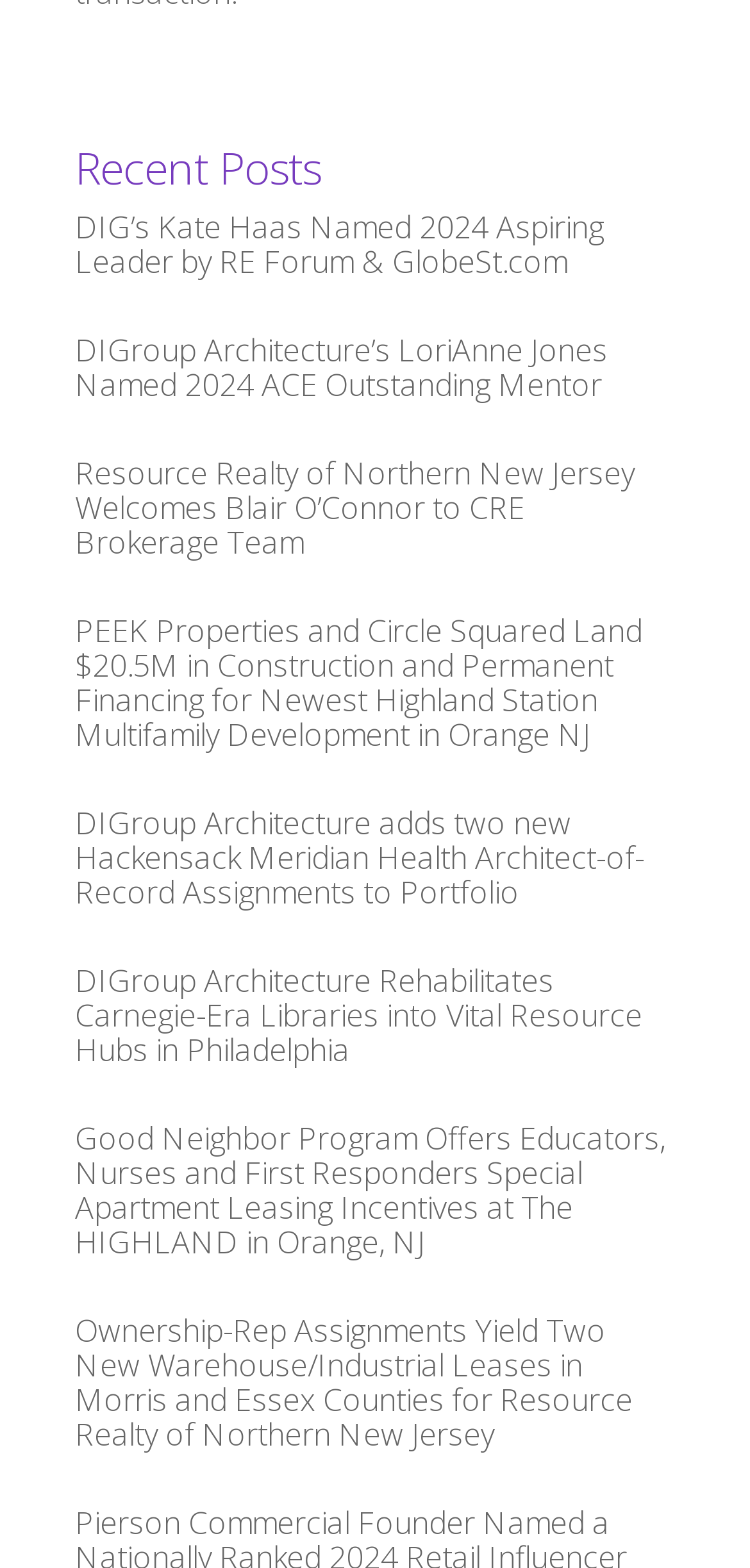What is the longest post title?
Please provide a single word or phrase as the answer based on the screenshot.

PEEK Properties and Circle Squared Land $20.5M in Construction and Permanent Financing for Newest Highland Station Multifamily Development in Orange NJ